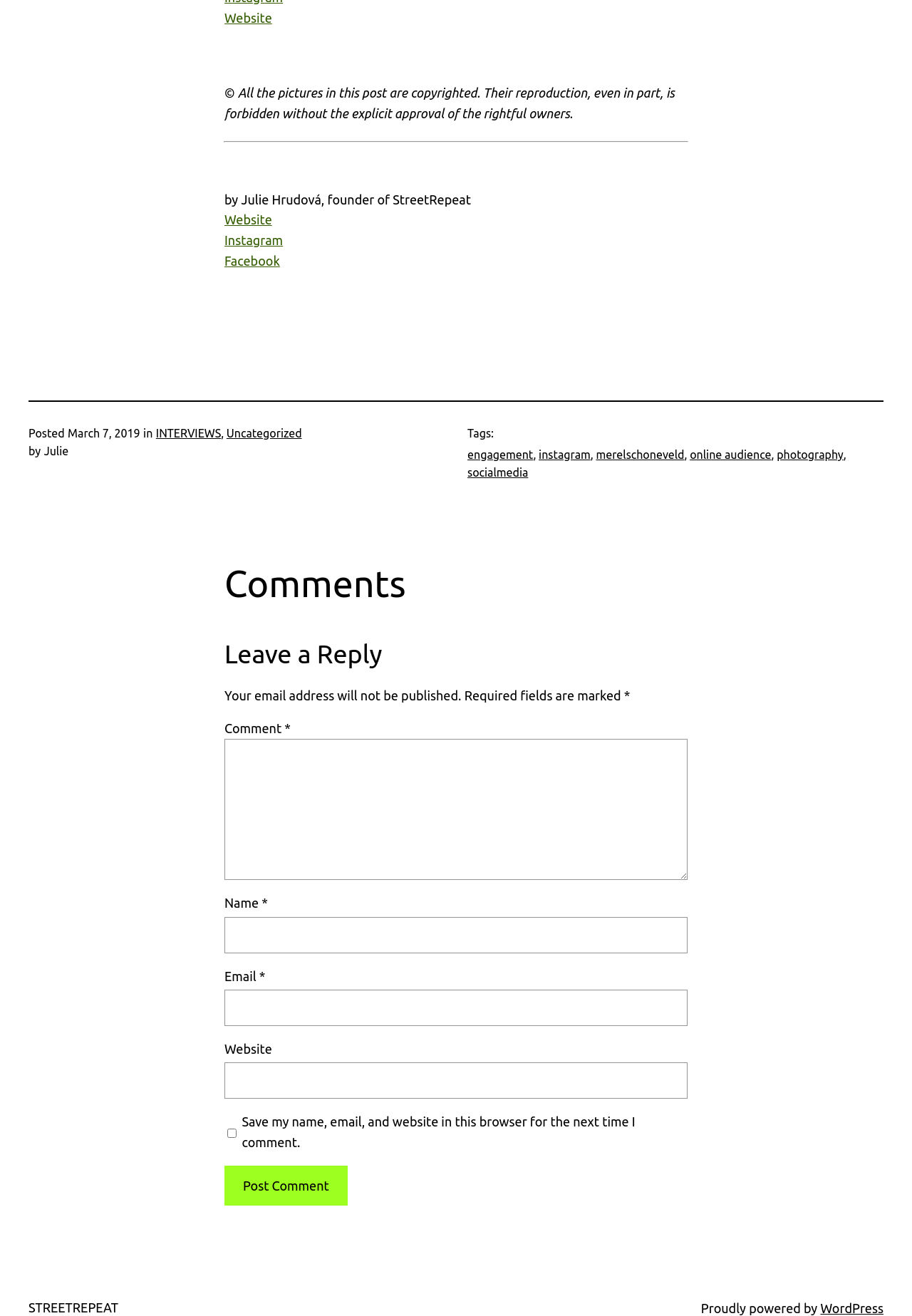Please locate the bounding box coordinates of the element's region that needs to be clicked to follow the instruction: "Read the 'Comments' section". The bounding box coordinates should be provided as four float numbers between 0 and 1, i.e., [left, top, right, bottom].

[0.246, 0.426, 0.754, 0.46]